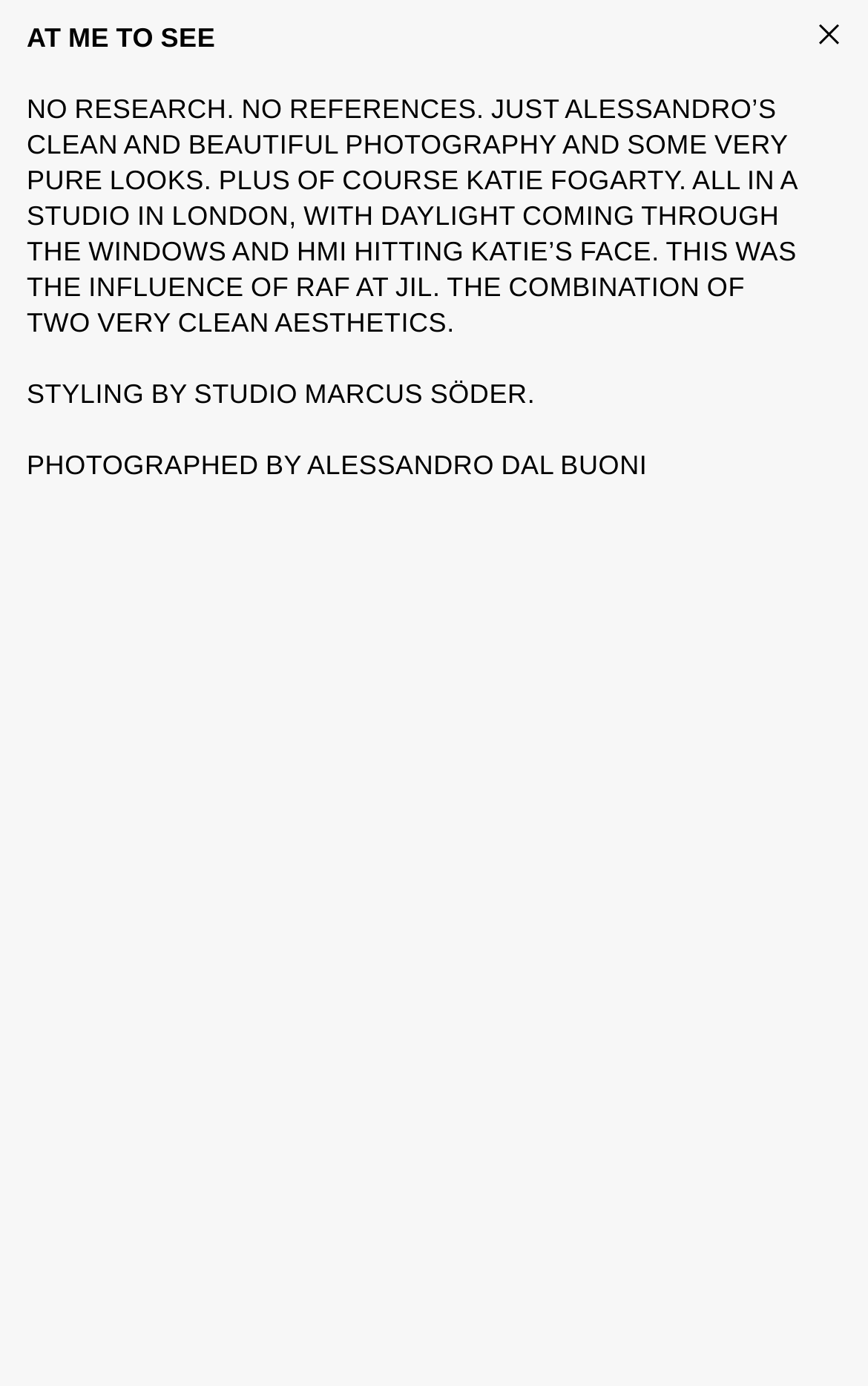Provide a one-word or one-phrase answer to the question:
Who is the photographer of the image?

Alessandro Dal Buoni